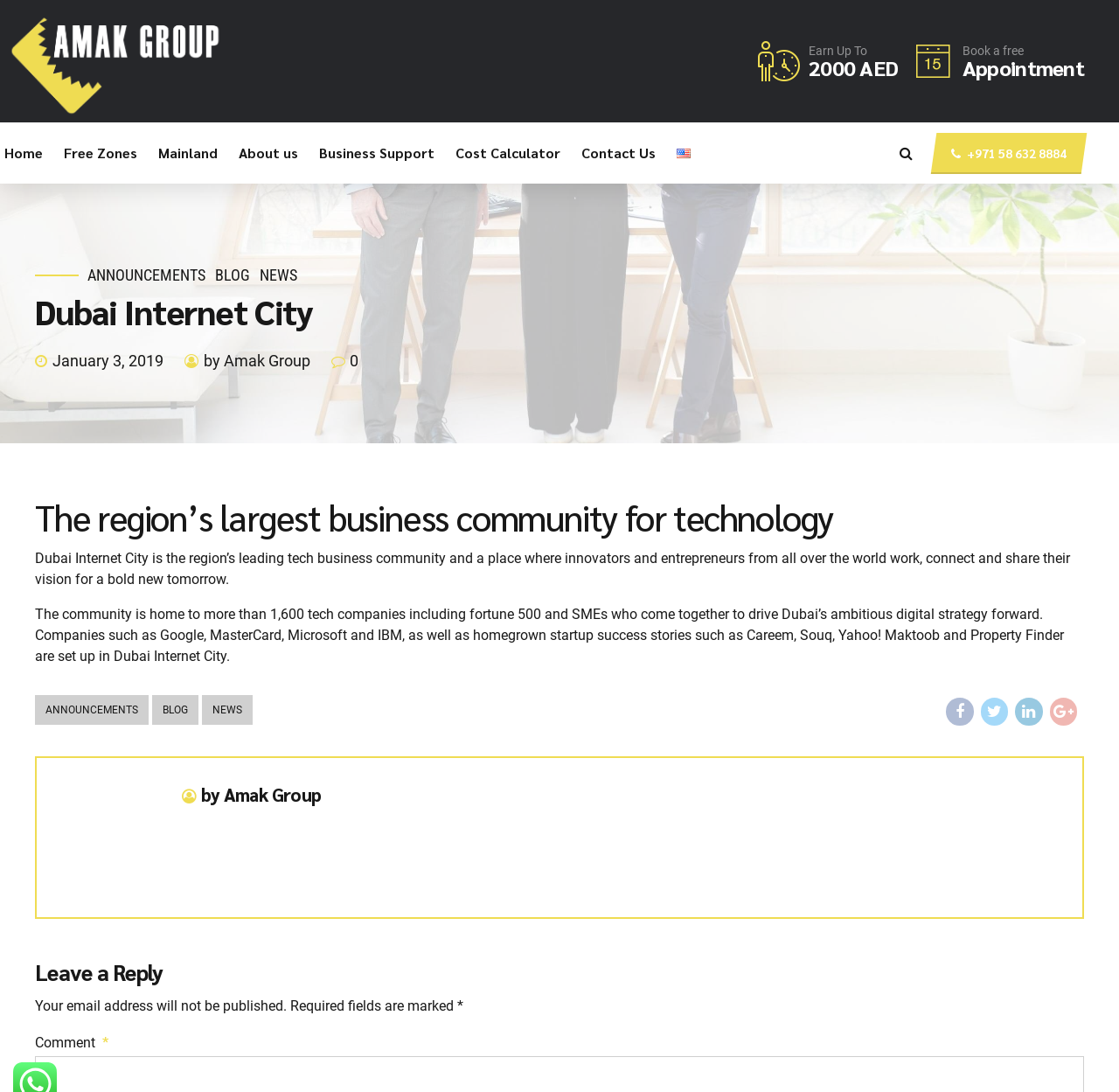Identify the bounding box for the given UI element using the description provided. Coordinates should be in the format (top-left x, top-left y, bottom-right x, bottom-right y) and must be between 0 and 1. Here is the description: +971 58 632 8884

[0.834, 0.122, 0.969, 0.159]